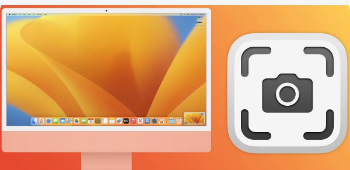What is the purpose of the camera icon?
From the screenshot, supply a one-word or short-phrase answer.

Capturing or managing screenshots